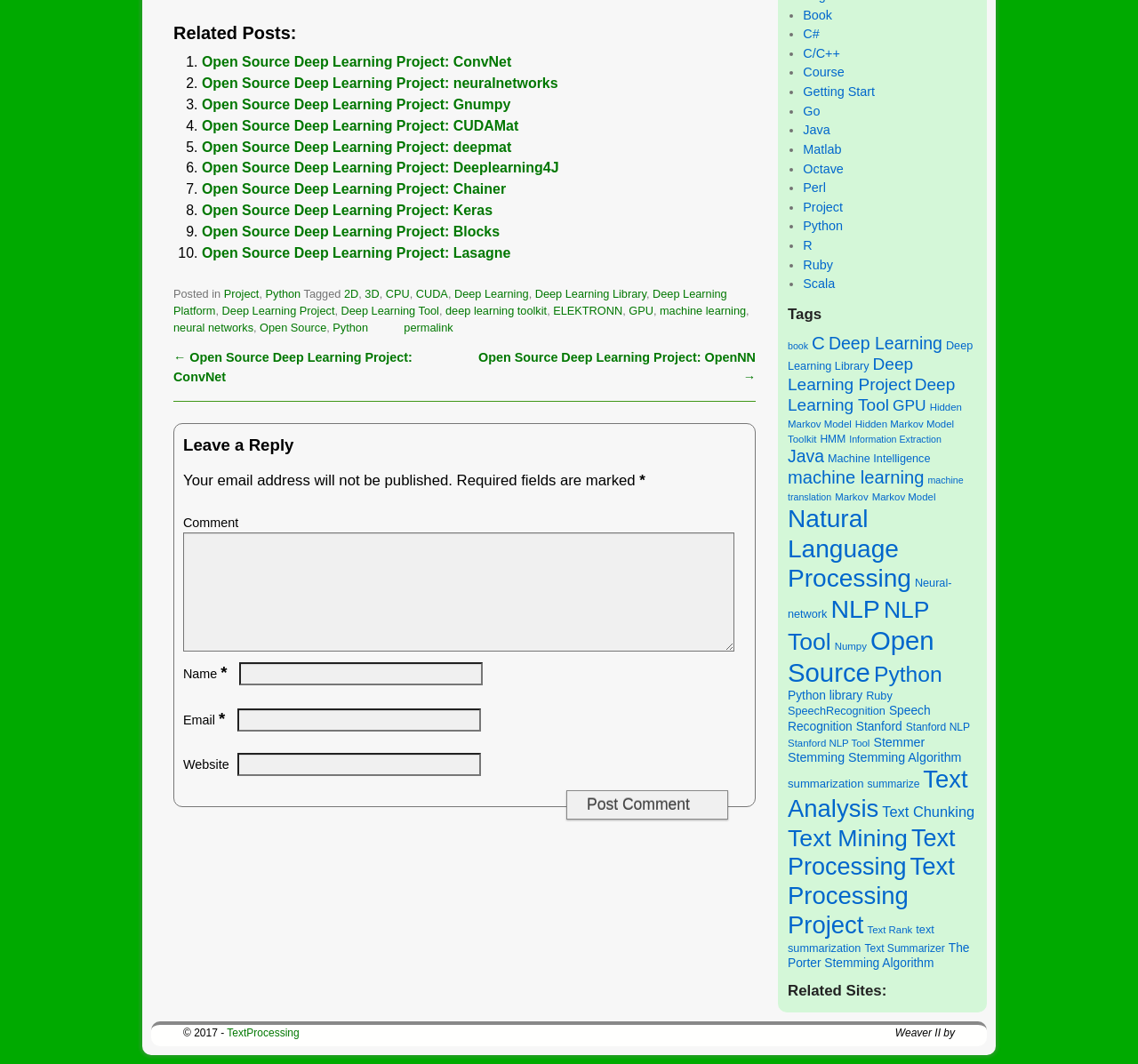What is the title of the 'Related Posts' section?
Can you give a detailed and elaborate answer to the question?

The title of the 'Related Posts' section can be found at the top of the webpage, which is 'Related Posts:'.